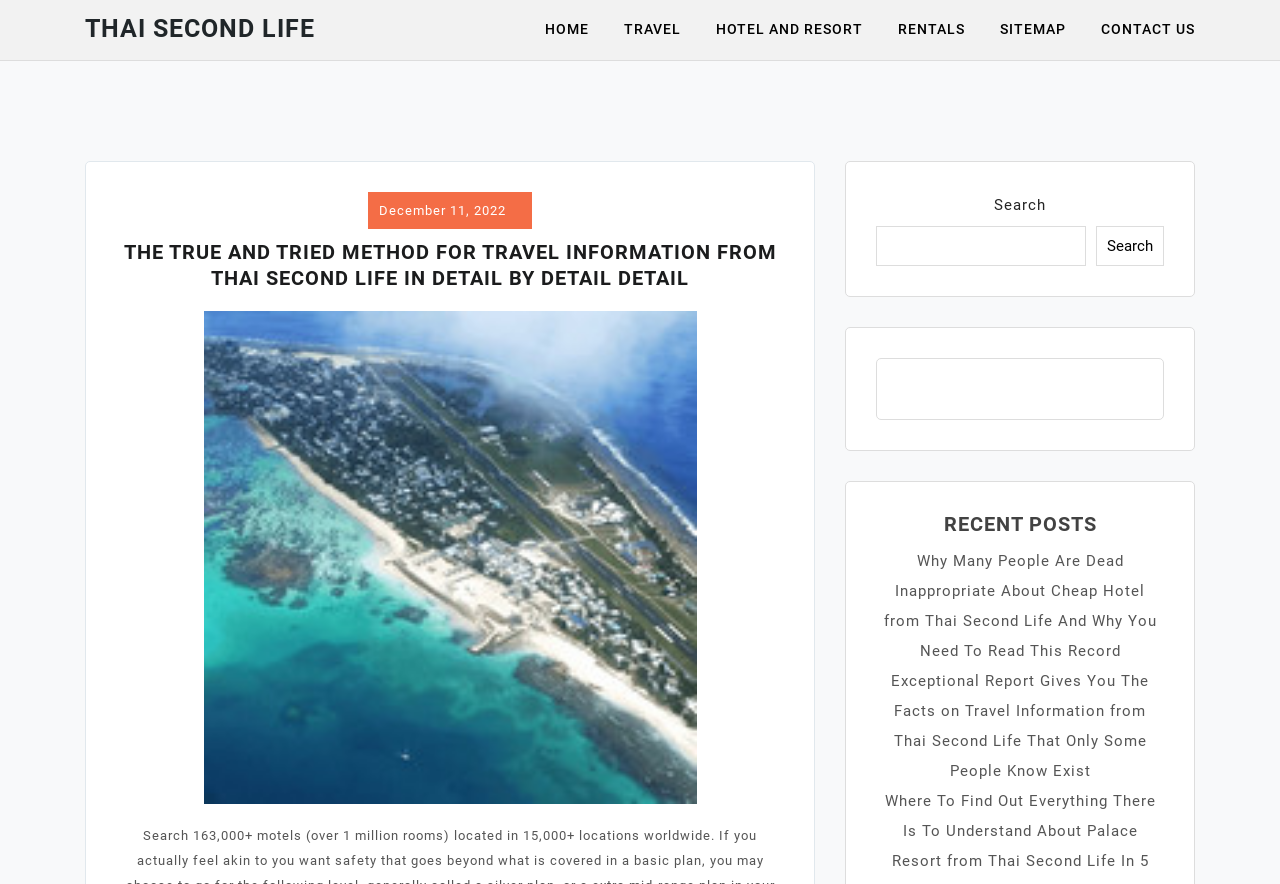Pinpoint the bounding box coordinates of the clickable area needed to execute the instruction: "View the 'TRAVEL' page". The coordinates should be specified as four float numbers between 0 and 1, i.e., [left, top, right, bottom].

[0.488, 0.0, 0.552, 0.068]